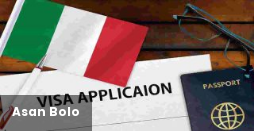Explain all the elements you observe in the image.

The image features a close-up view of an Italian flag draped over a table alongside a document labeled "VISA APPLICATION," suggesting a focus on visa-related activities for individuals interested in traveling to Italy. A black passport can also be seen, likely indicating the application process for international travel, while a pair of glasses rests nearby, hinting at a thoughtful and detailed examination of the visa requirements. The image is part of a promotional context related to the "Asan Bolo" visa initiative, emphasizing the steps prospective travelers must take to explore opportunities in Italy.